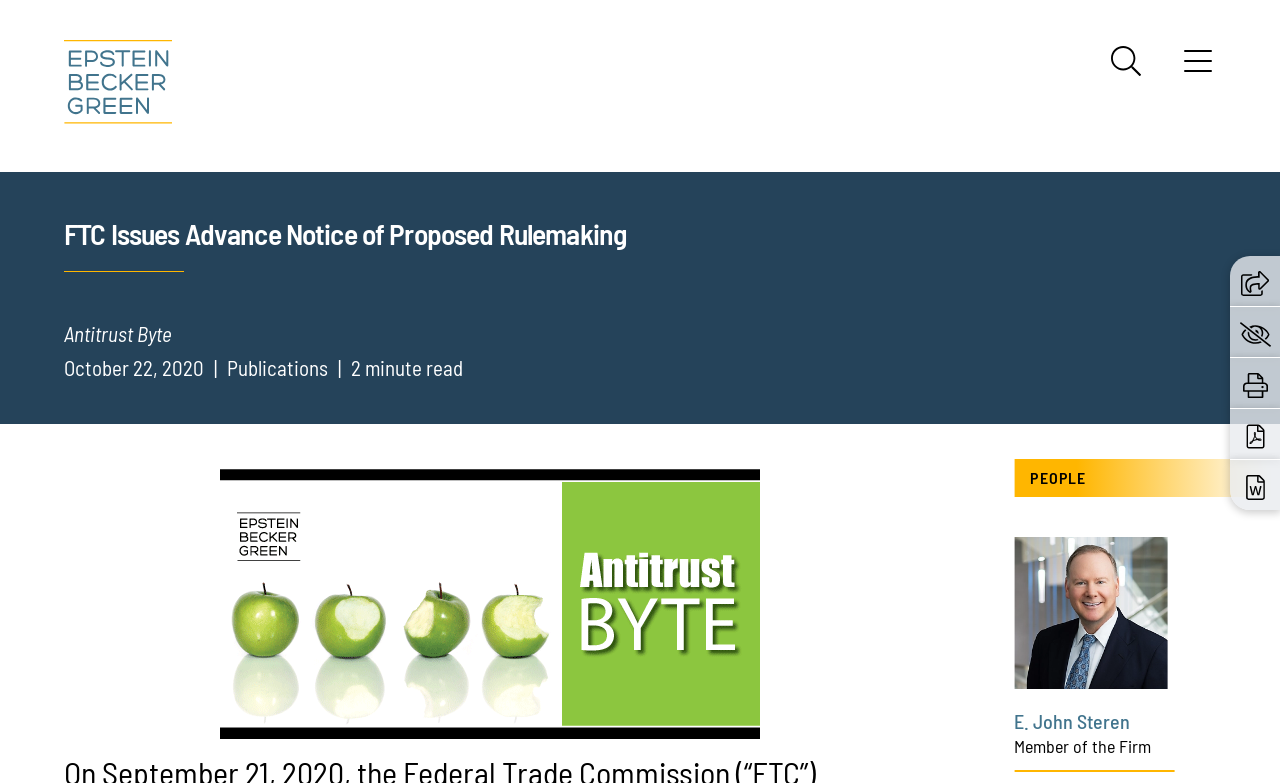Provide a brief response to the question below using a single word or phrase: 
What is the name of the person in the photo?

E. John Steren